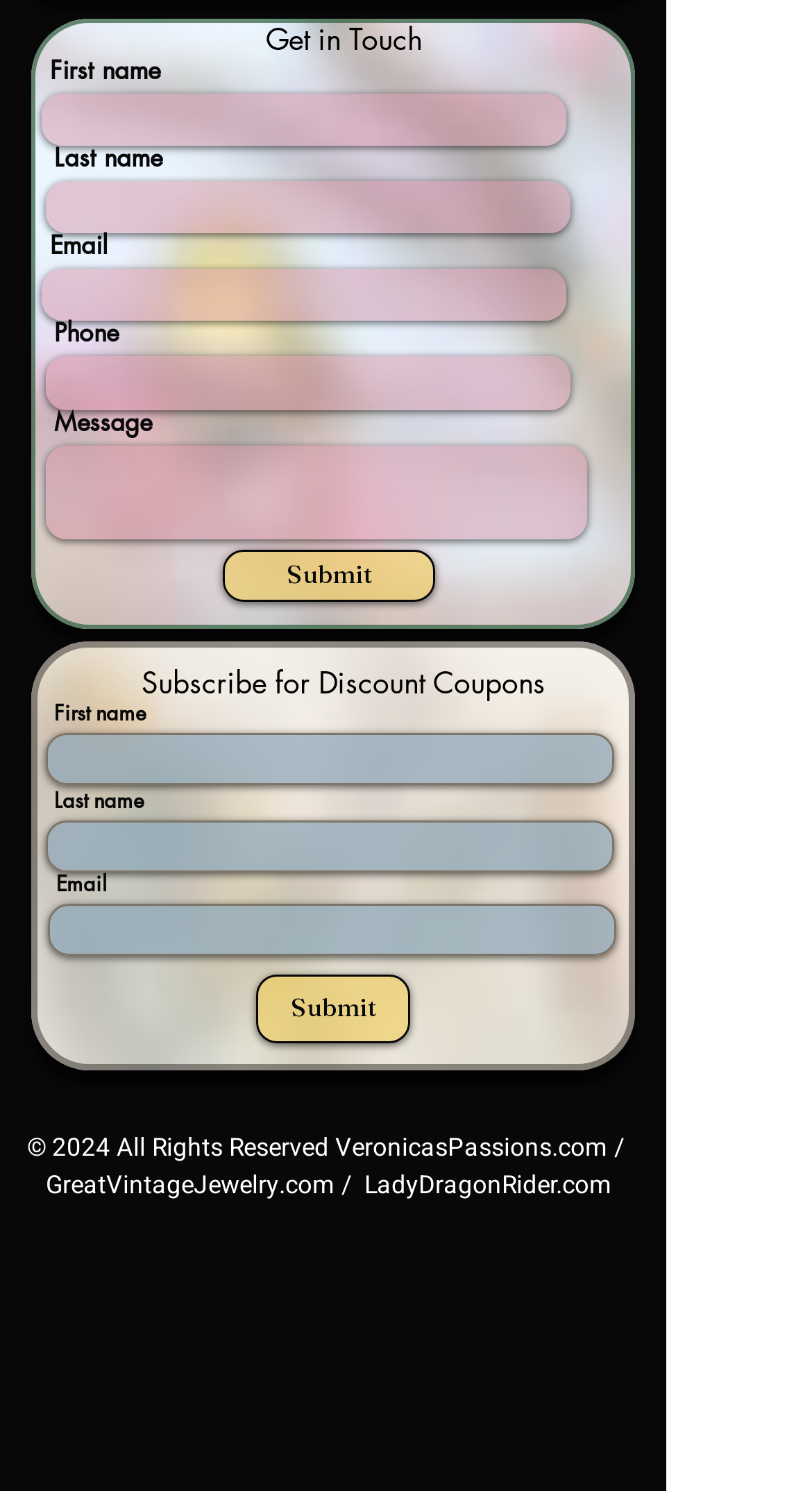Given the description "alt="DesiredHome.Com – A Home Magazine"", provide the bounding box coordinates of the corresponding UI element.

None